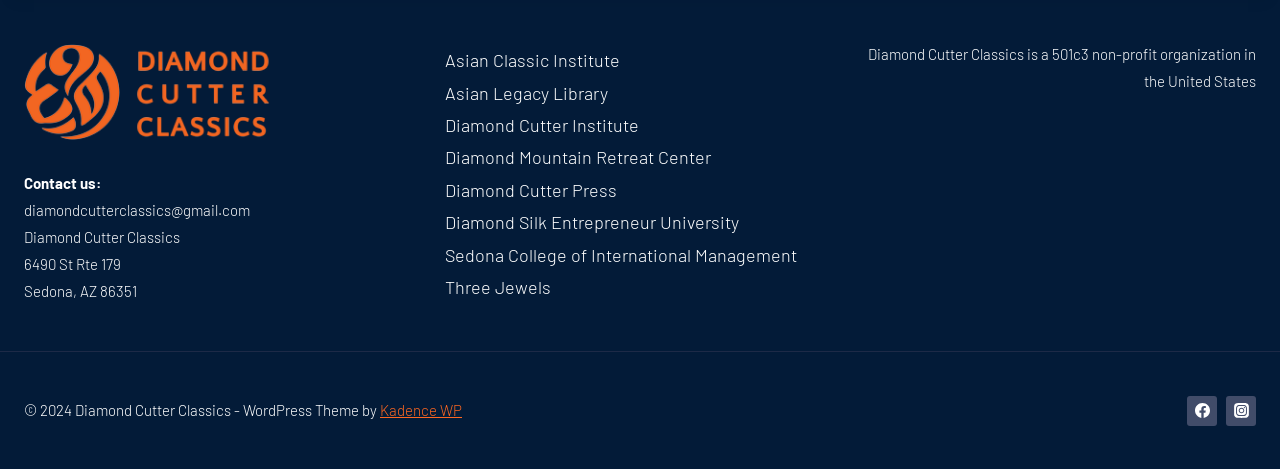Use a single word or phrase to answer the question: 
What is the location of the organization?

Sedona, AZ 86351